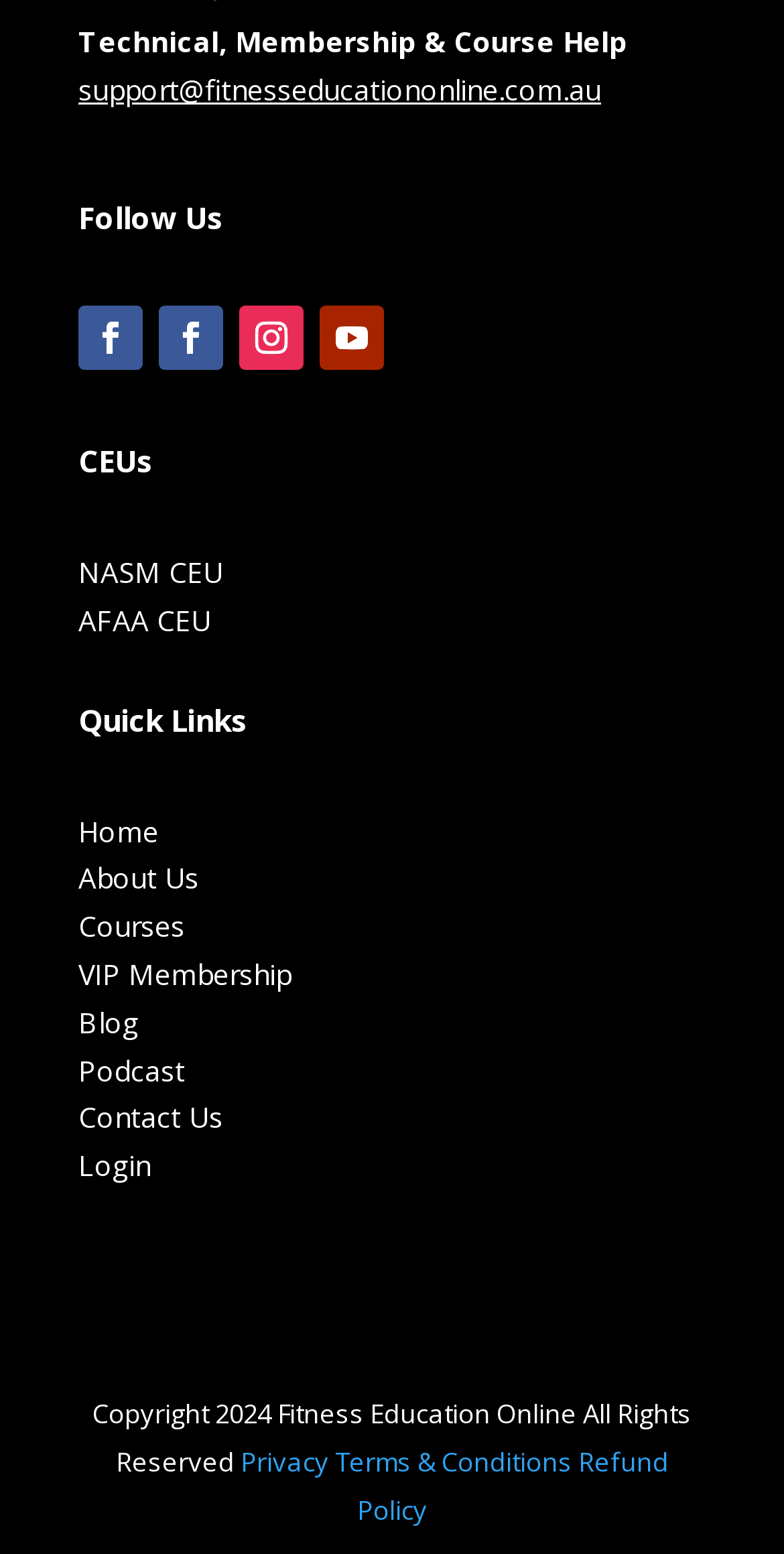Show the bounding box coordinates of the element that should be clicked to complete the task: "Go to Home page".

[0.1, 0.522, 0.203, 0.547]